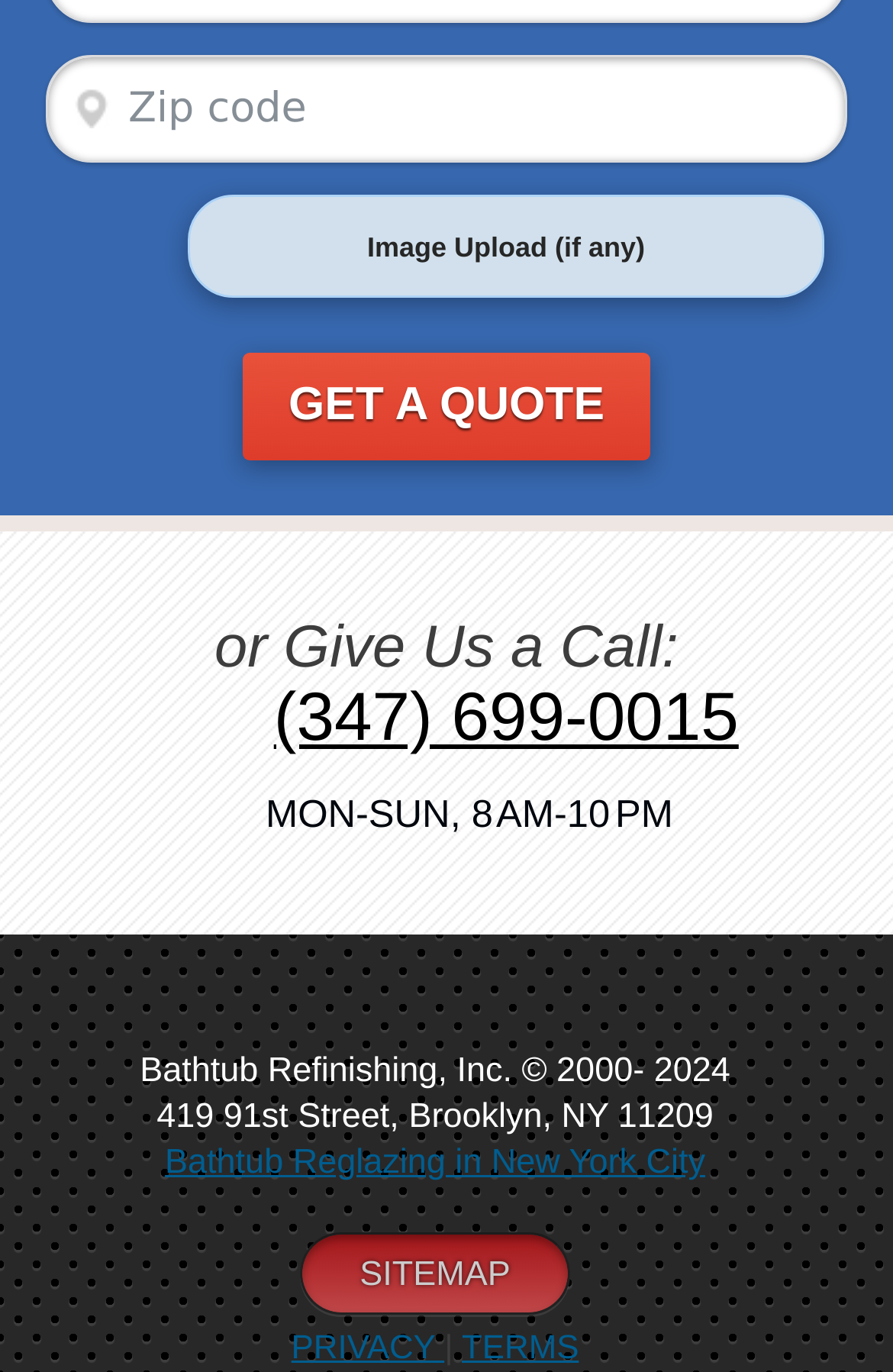Provide a one-word or brief phrase answer to the question:
What is the address mentioned at the bottom of the webpage?

419 91st Street, Brooklyn, NY 11209